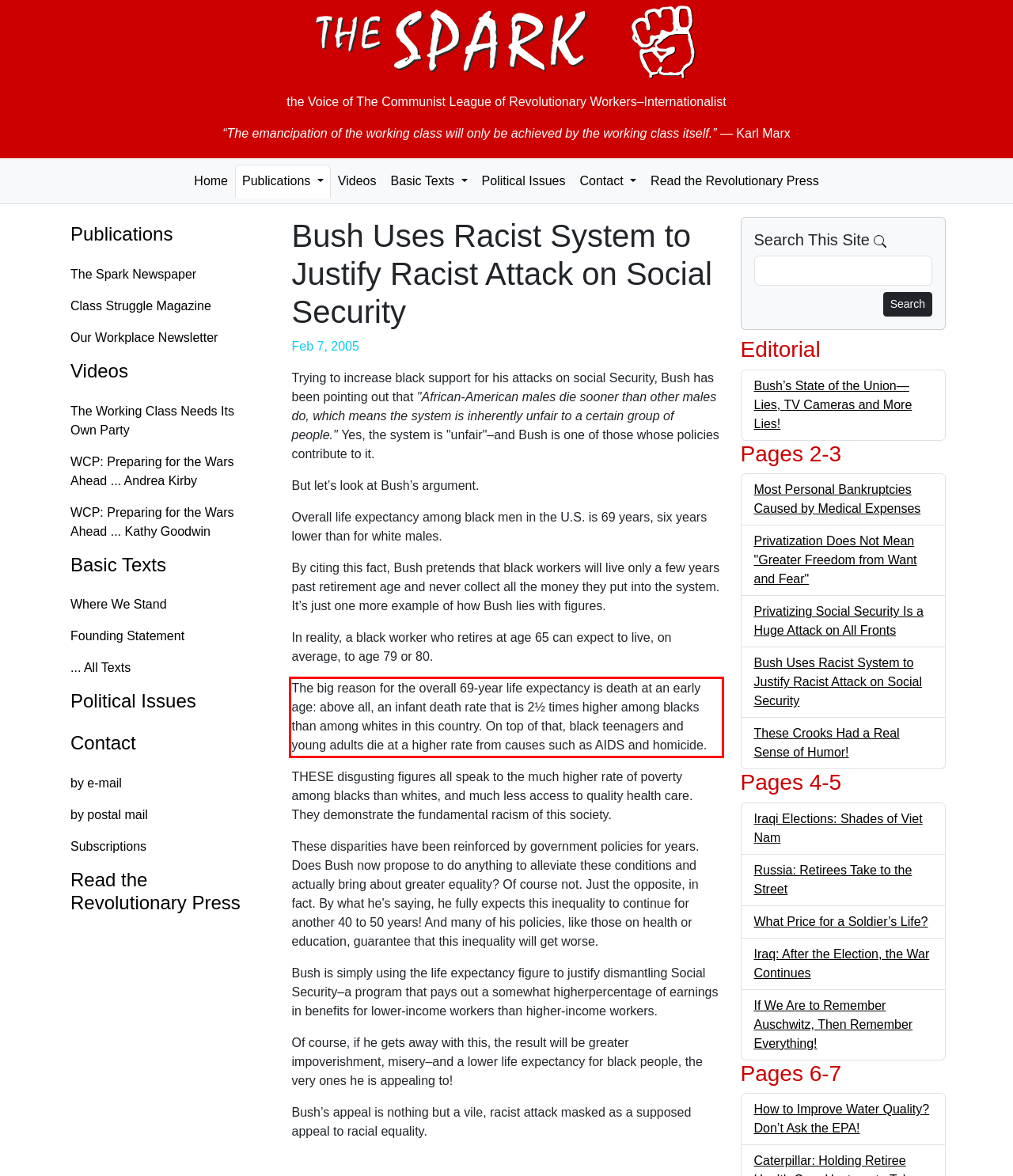Examine the webpage screenshot, find the red bounding box, and extract the text content within this marked area.

The big reason for the overall 69-year life expectancy is death at an early age: above all, an infant death rate that is 2½ times higher among blacks than among whites in this country. On top of that, black teenagers and young adults die at a higher rate from causes such as AIDS and homicide.